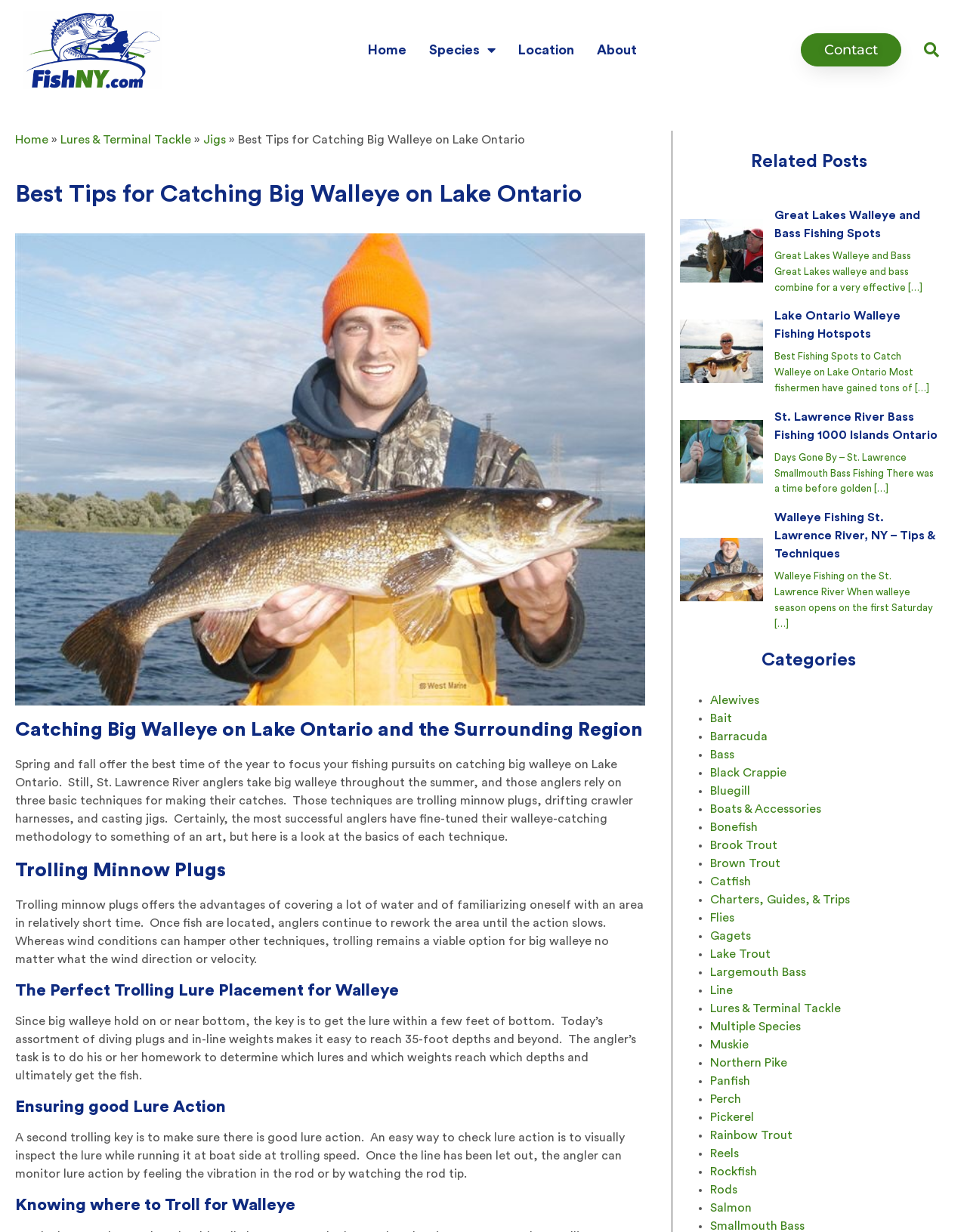Please analyze the image and provide a thorough answer to the question:
What is the best time to catch big walleye on Lake Ontario?

According to the webpage, the best time to catch big walleye on Lake Ontario is during the spring and fall seasons, as mentioned in the static text 'Spring and fall offer the best time of the year to focus your fishing pursuits on catching big walleye on Lake Ontario.'